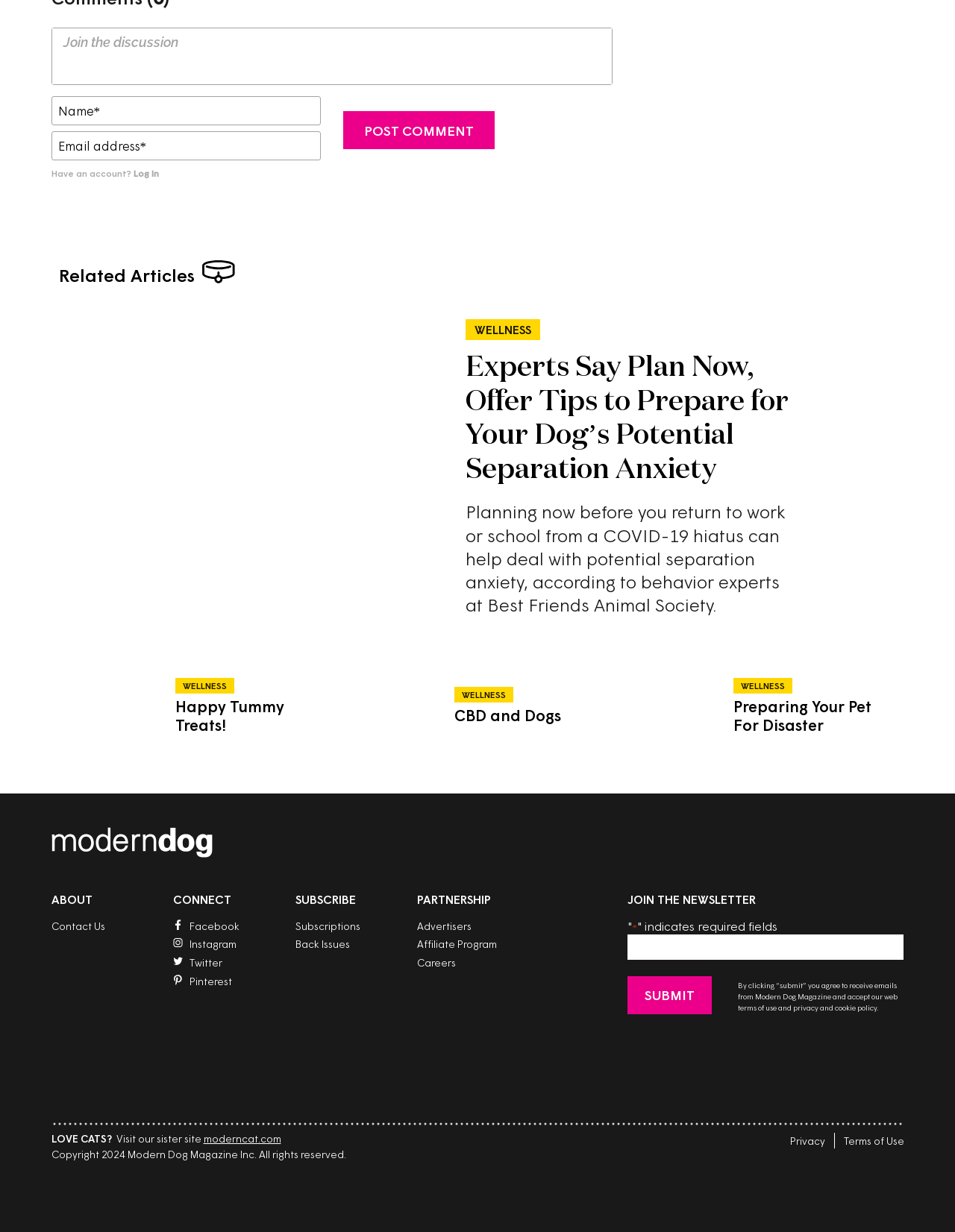Please indicate the bounding box coordinates for the clickable area to complete the following task: "Post a comment". The coordinates should be specified as four float numbers between 0 and 1, i.e., [left, top, right, bottom].

None